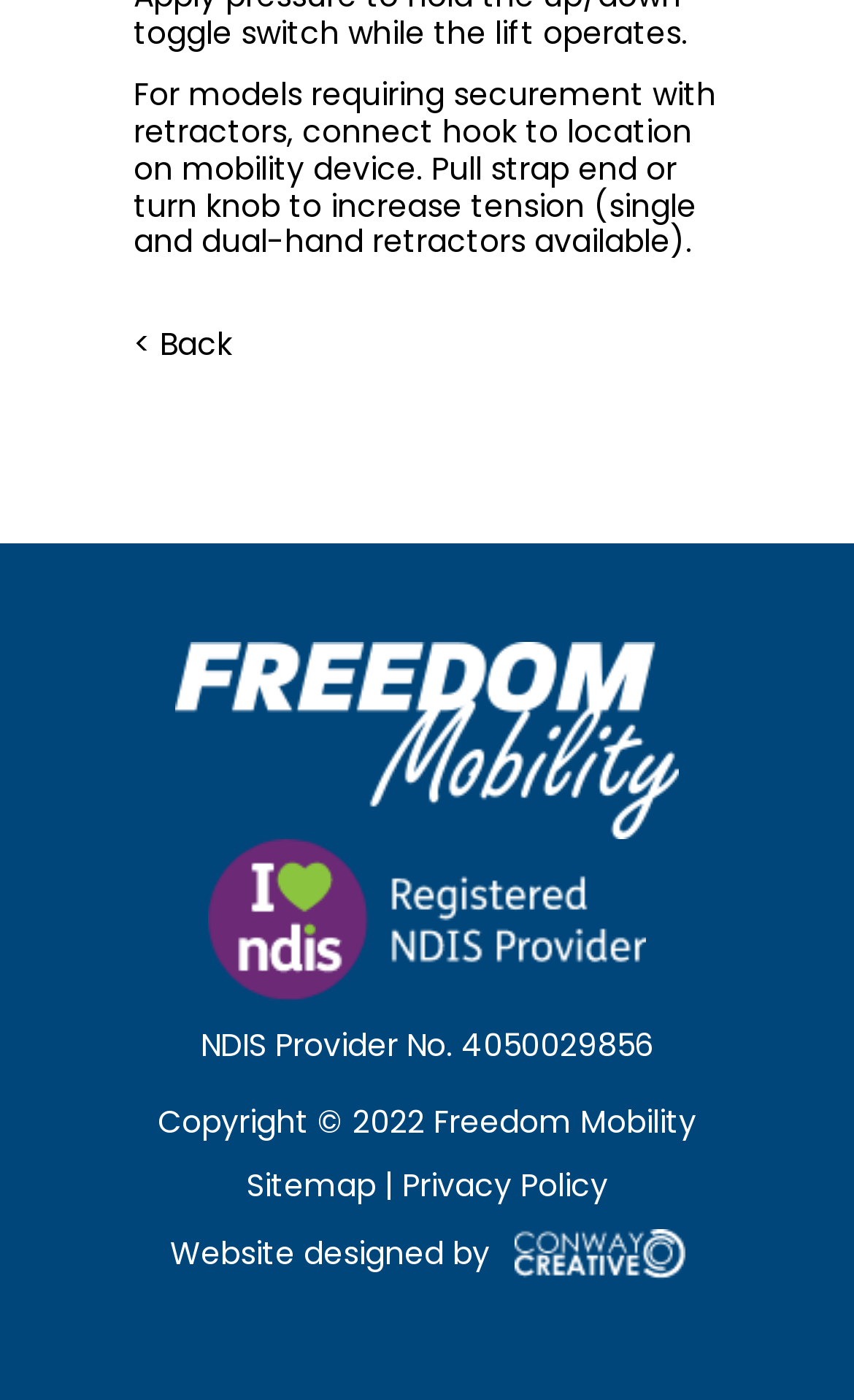Analyze the image and answer the question with as much detail as possible: 
What is the name of the company that designed the website?

The answer cannot be found directly on the webpage. Although there is a link 'Website designed by' in the footer section, it does not provide the name of the company that designed the website.